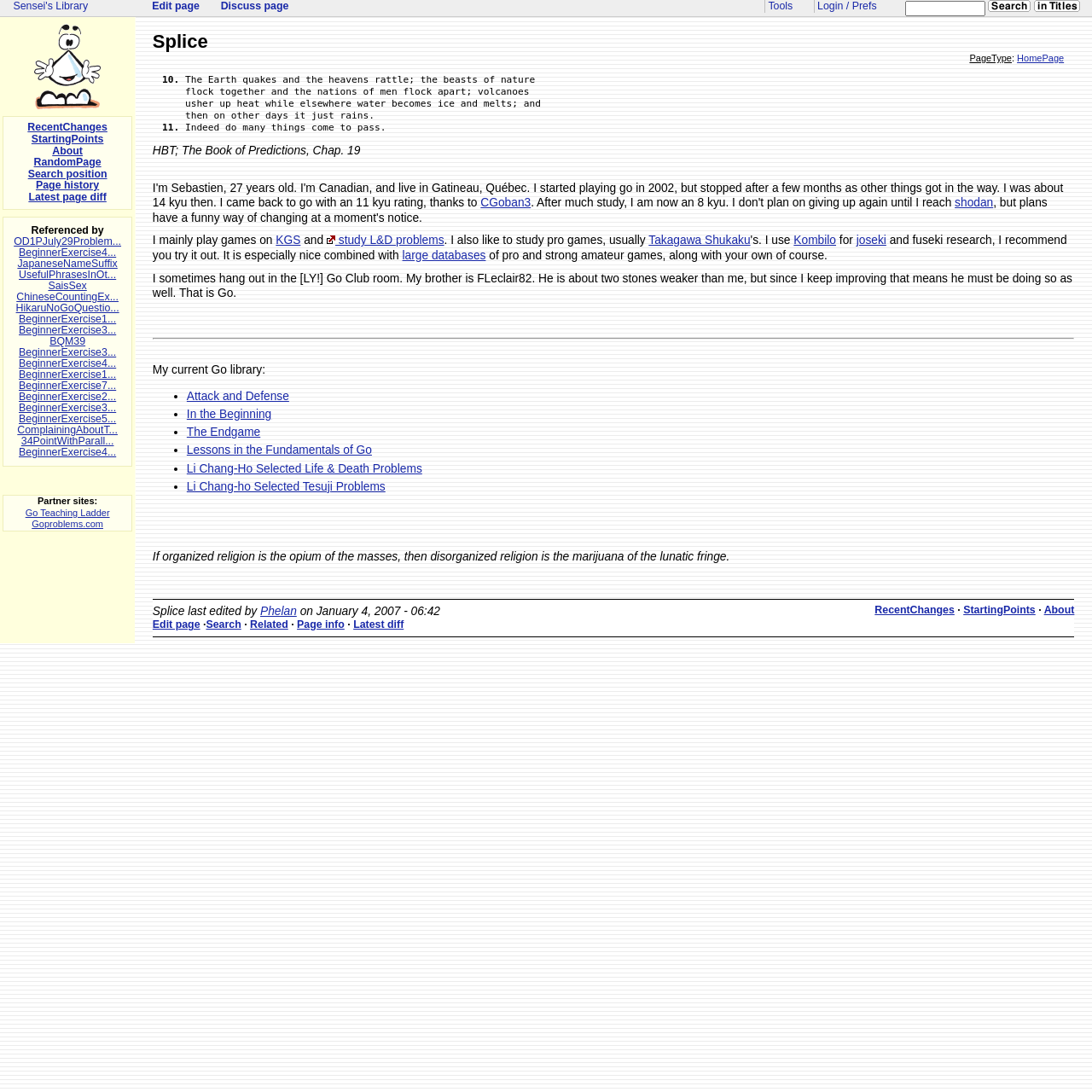Please find the bounding box coordinates of the element that needs to be clicked to perform the following instruction: "Edit the current page". The bounding box coordinates should be four float numbers between 0 and 1, represented as [left, top, right, bottom].

[0.14, 0.567, 0.183, 0.578]